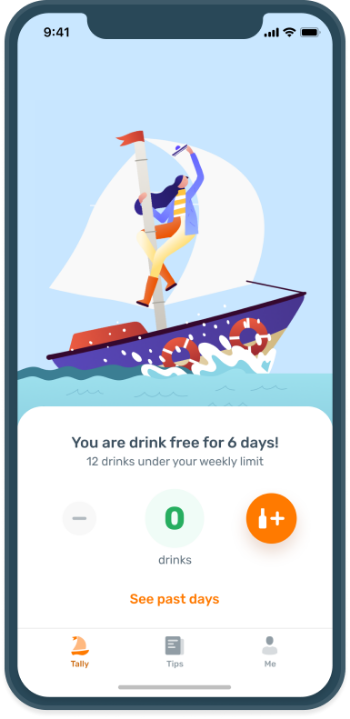Offer a meticulous description of the image.

The image displays a vibrant, engaging mobile app interface that promotes mindful drinking. It features a whimsical illustration of a person confidently sailing a colorful boat, symbolizing freedom and navigating through life with ease. The screen emphasizes a message stating, "You are drink free for 6 days!" accompanied by the encouraging statistic of "12 drinks under your weekly limit." Below this, a circular counter indicates "0 drinks," showcasing progress in reducing alcohol consumption. Additionally, interactive buttons allow users to decrease or add to their drink tally, while the option "See past days" encourages users to track their drinking habits over time. This visually appealing design effectively encourages and celebrates a journey toward healthier living.